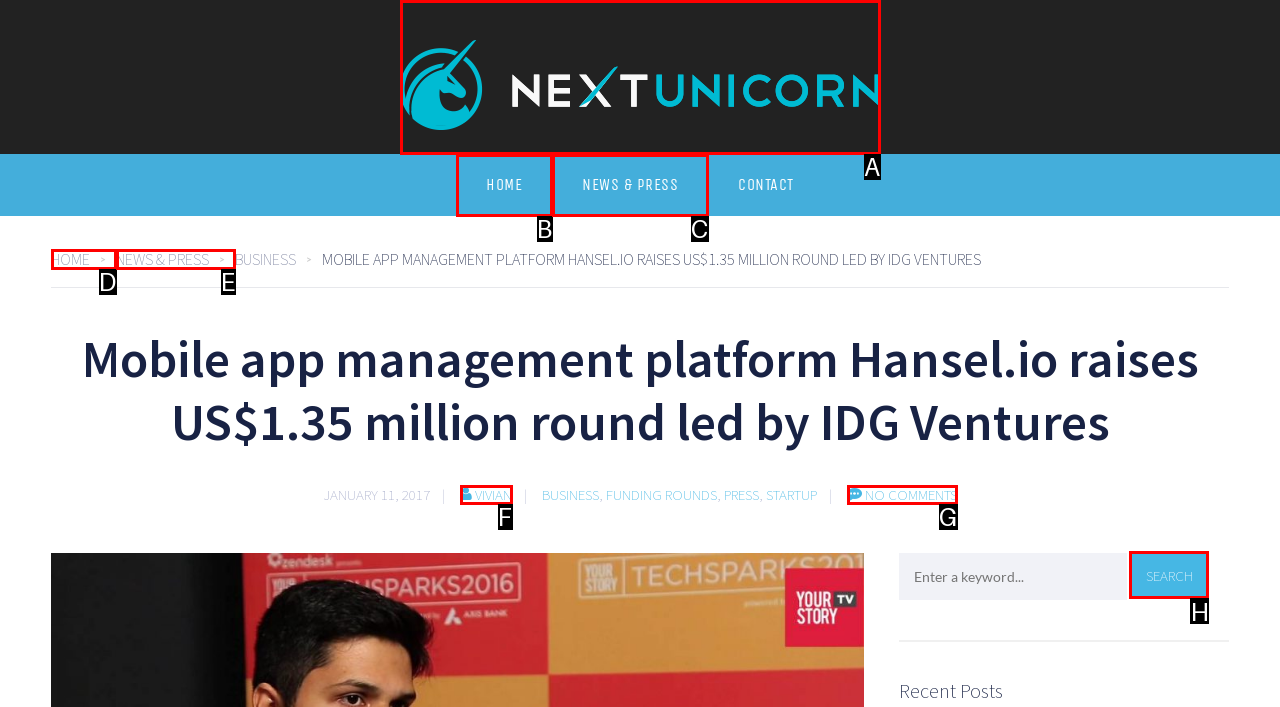Choose the HTML element that best fits the description: News & Press. Answer with the option's letter directly.

E